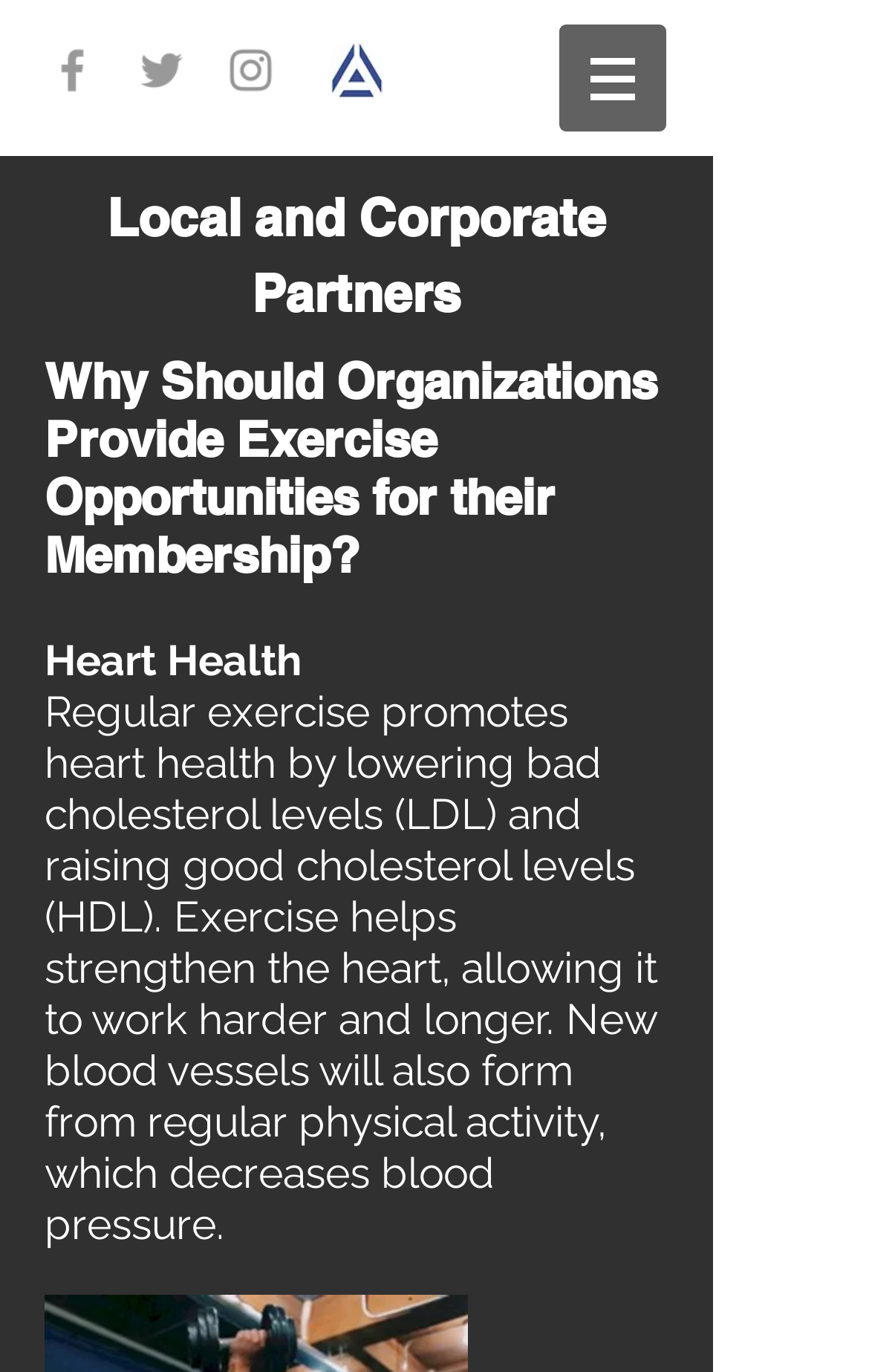How many social media icons are present? Examine the screenshot and reply using just one word or a brief phrase.

3